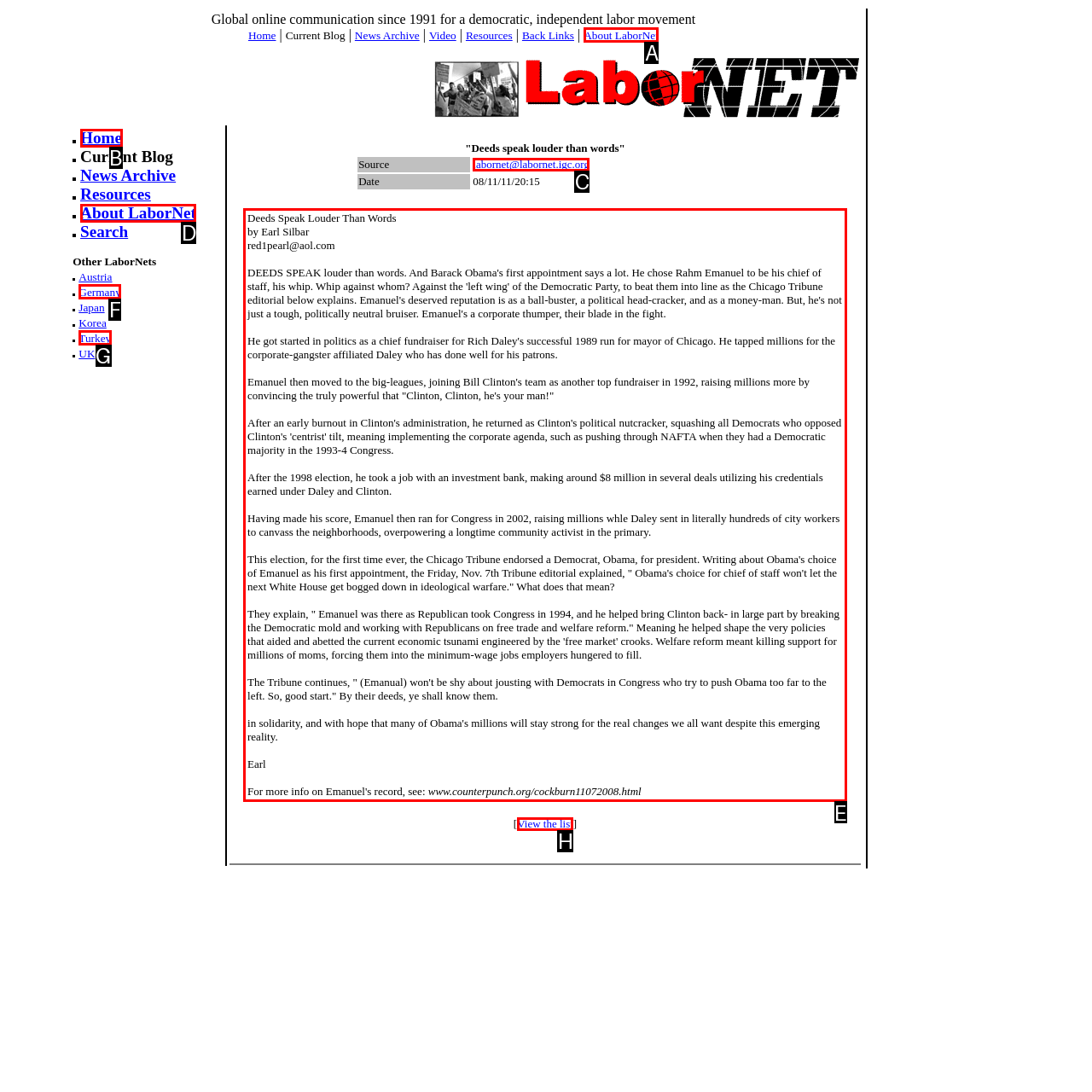Which option should be clicked to execute the task: Read the article Deeds Speak Louder Than Words?
Reply with the letter of the chosen option.

E